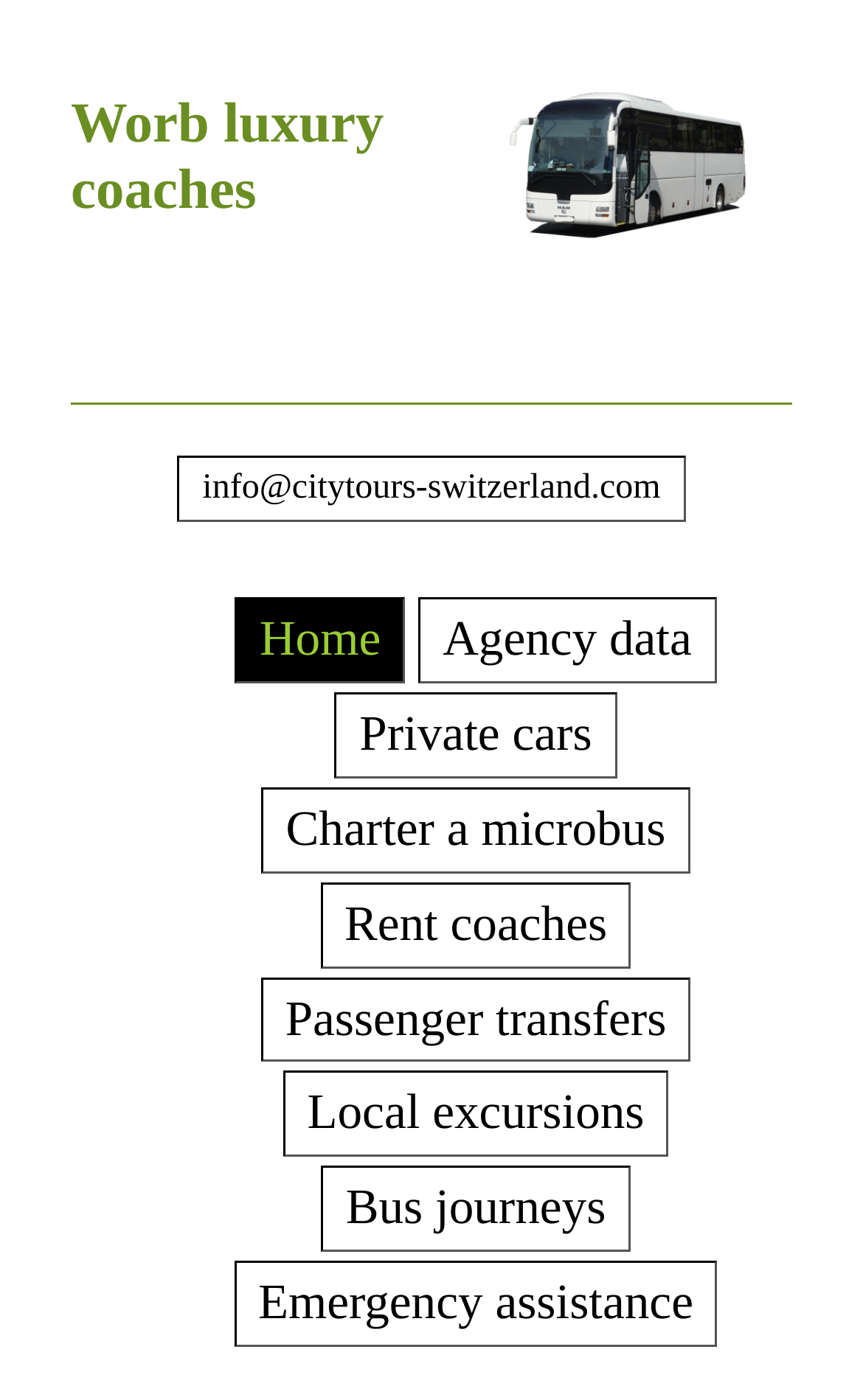Please respond to the question using a single word or phrase:
What is the email address for contact?

info@citytours-switzerland.com